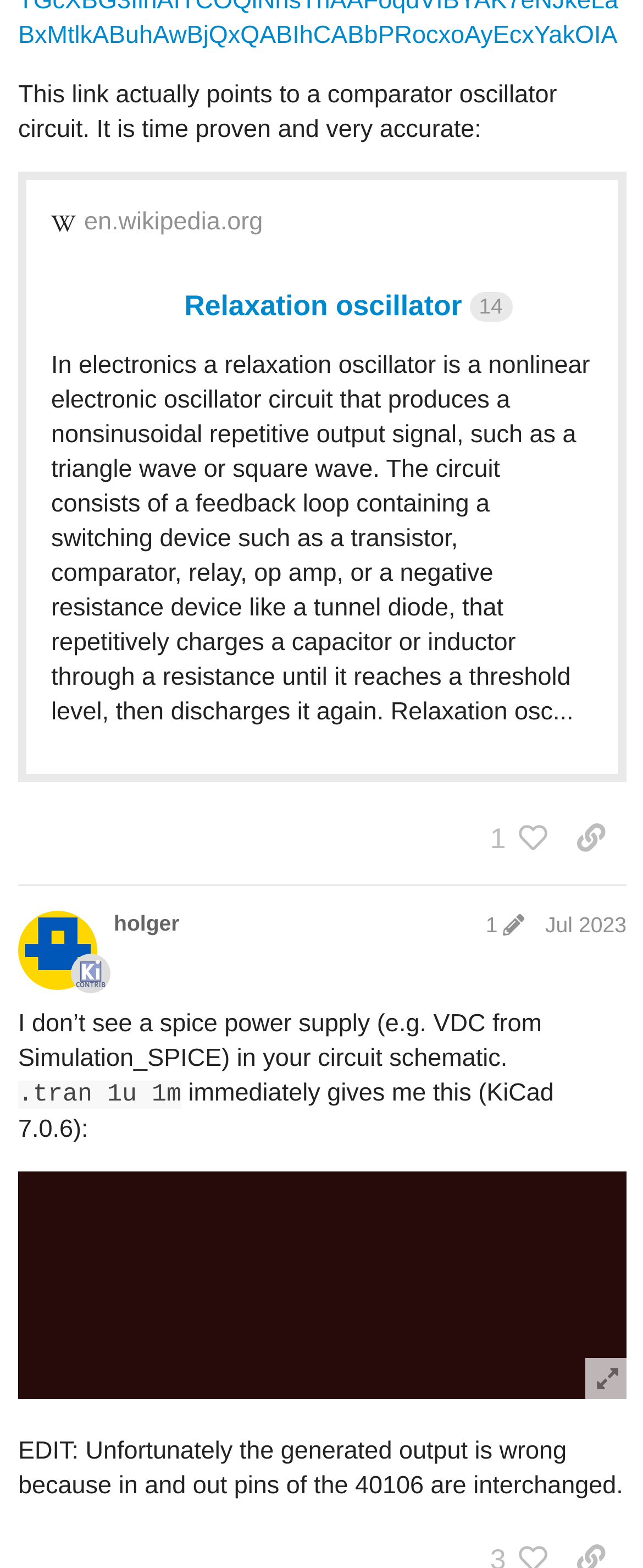Bounding box coordinates are to be given in the format (top-left x, top-left y, bottom-right x, bottom-right y). All values must be floating point numbers between 0 and 1. Provide the bounding box coordinate for the UI element described as: Is there LTspice for Linux?

[0.169, 0.583, 0.681, 0.604]